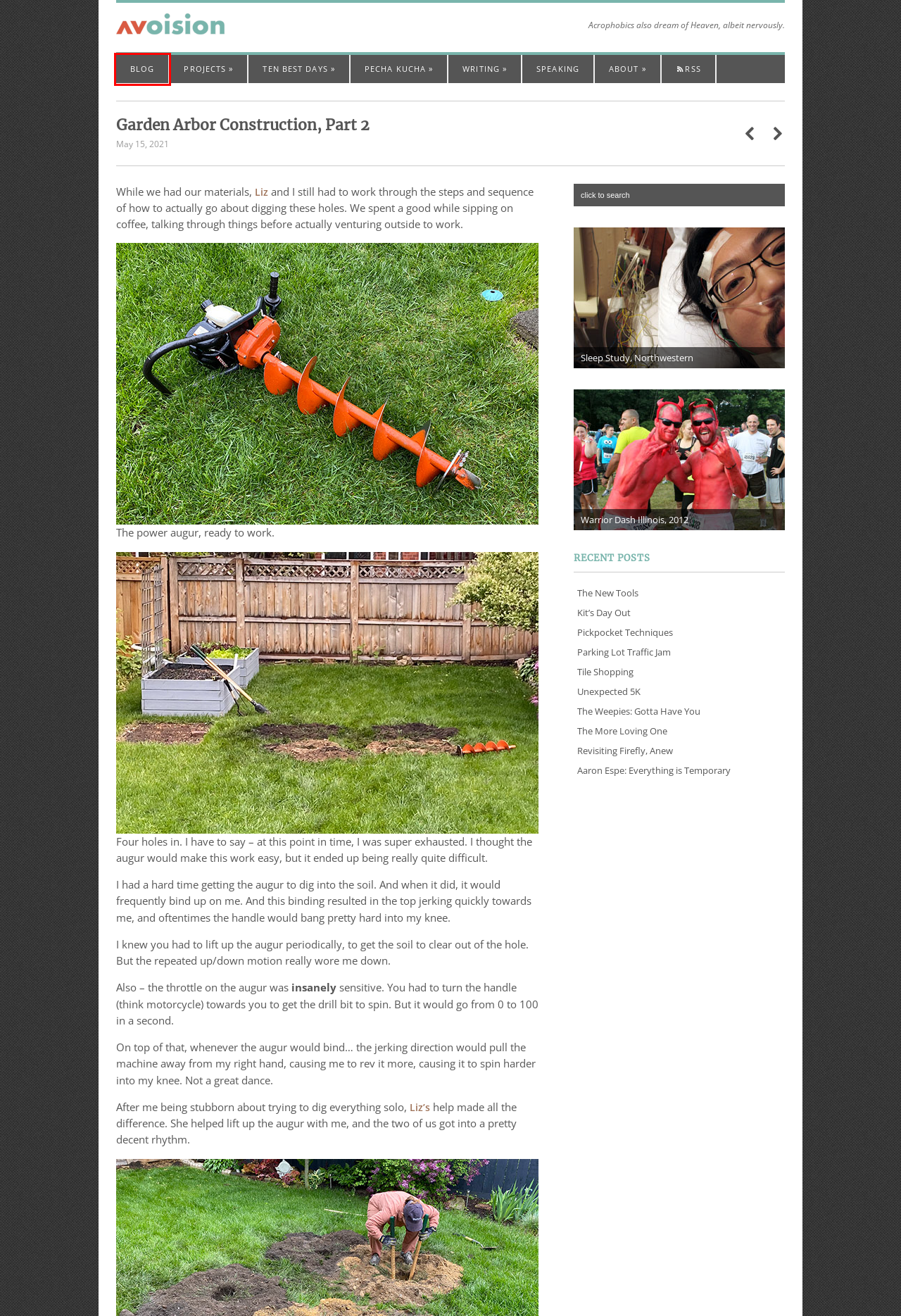A screenshot of a webpage is given, marked with a red bounding box around a UI element. Please select the most appropriate webpage description that fits the new page after clicking the highlighted element. Here are the candidates:
A. Pickpocket Techniques - avoision.com | avoision.com
B. Blog - avoision.com | avoision.com
C. Unexpected 5K - avoision.com | avoision.com
D. Felix Jung: Nonfiction - avoision.com | avoision.com
E. Revisiting Firefly, Anew - avoision.com | avoision.com
F. Aaron Espe: Everything is Temporary - avoision.com | avoision.com
G. The More Loving One - avoision.com | avoision.com
H. Projects - avoision.com | avoision.com

B